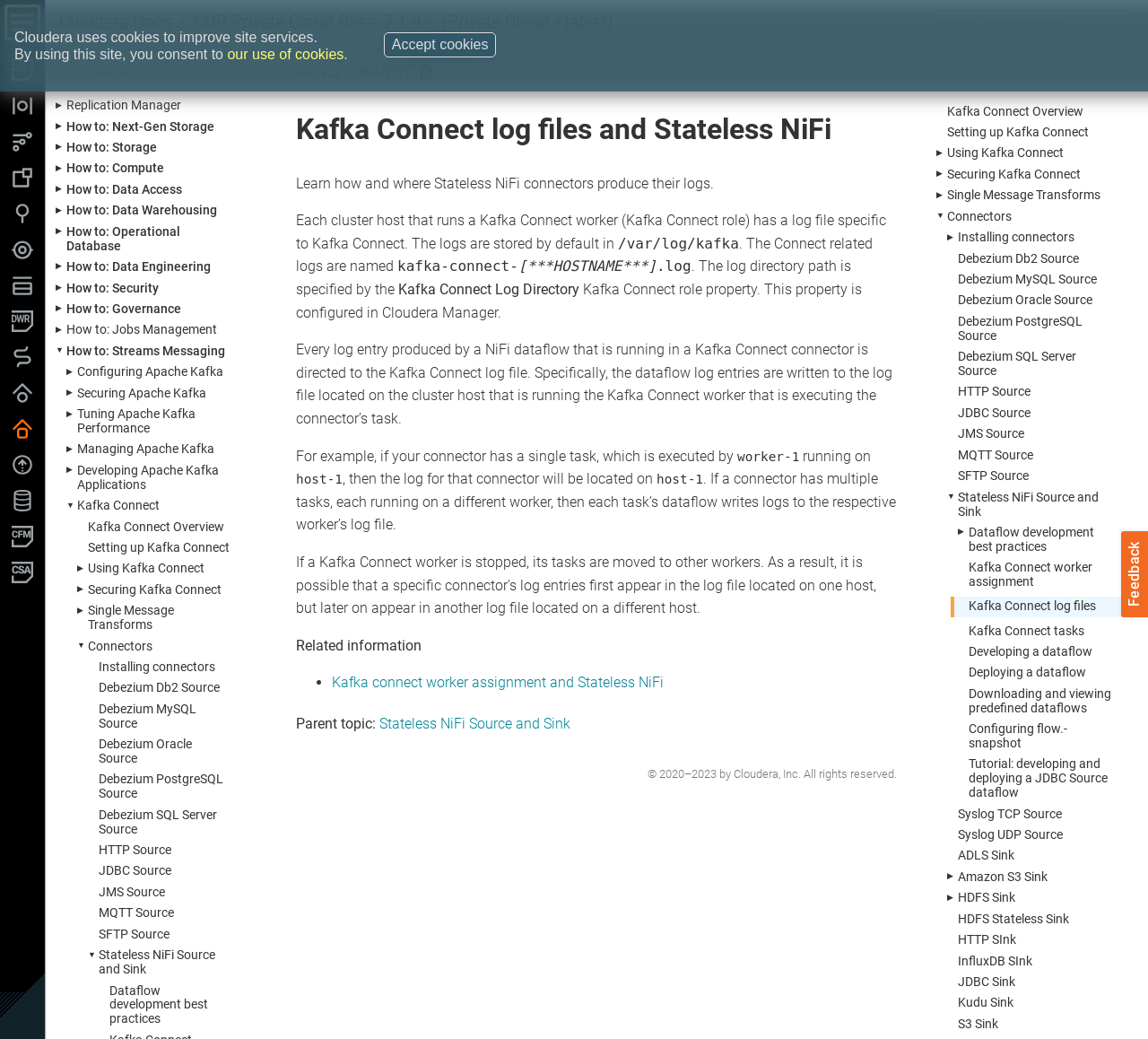Determine the bounding box coordinates for the UI element with the following description: "Flow Management". The coordinates should be four float numbers between 0 and 1, represented as [left, top, right, bottom].

[0.004, 0.506, 0.035, 0.527]